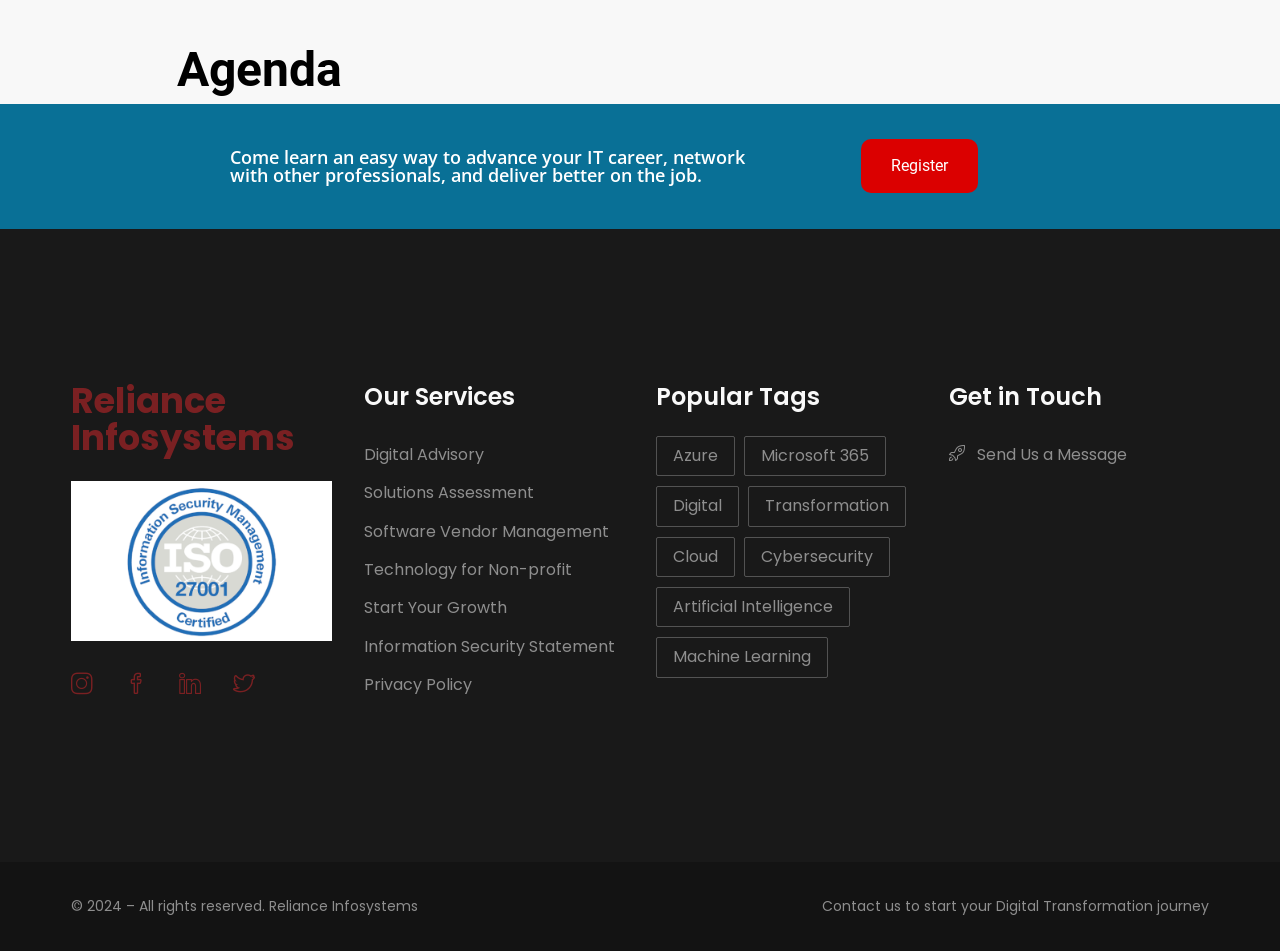Bounding box coordinates should be in the format (top-left x, top-left y, bottom-right x, bottom-right y) and all values should be floating point numbers between 0 and 1. Determine the bounding box coordinate for the UI element described as: Send Us a Message

[0.741, 0.458, 0.945, 0.499]